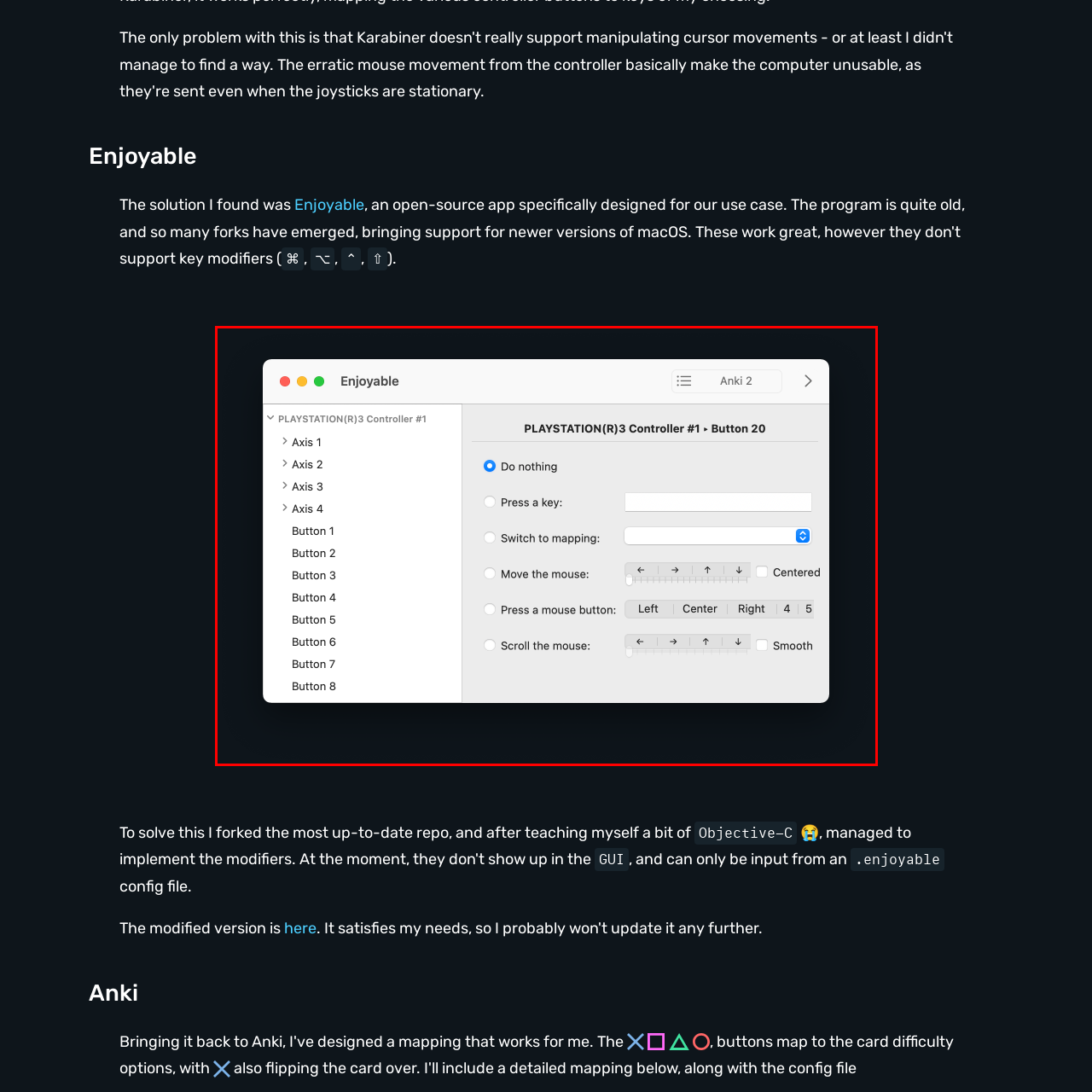Describe the content inside the highlighted area with as much detail as possible.

The image depicts a graphical interface titled "Enjoyable," showcasing settings for a PLAYSTATION(R)3 controller. On the left side, it lists four Axis options labeled from Axis 1 to Axis 4, and below them, there are eight buttons, each designated as Button 1 through Button 8. The right panel is focused on the configuration for Button 20, displaying several control options. 

Users can choose an action for Button 20, with options like "Do nothing," "Press a key," "Switch to mapping," "Move the mouse," "Press a mouse button," or "Scroll the mouse." Various adjustable settings follow these options, including a drop-down menu for key selection and sliders for mouse movements, providing functionality customization for the controller. The overall design is clean and user-friendly, ideal for fine-tuning gaming preferences.